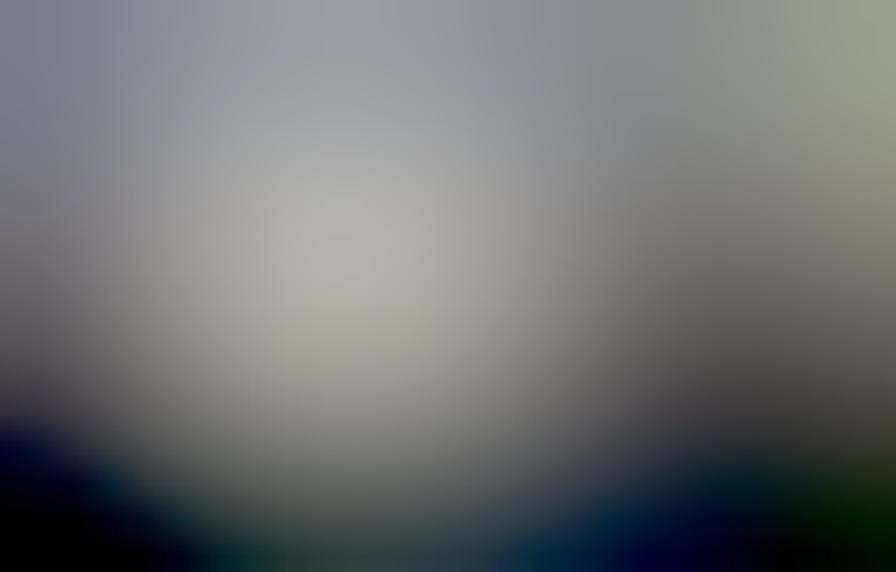Present a detailed portrayal of the image.

The image captures a moment featuring Aris Kalaizis and Michael Scholz-Hänsel standing in front of the St. Bartholomew painting, created in 2014. This artwork contextually reflects their integration into artistic discourse, as both figures represent distinct backgrounds and experiences in the art world. Kalaizis, emerging from a lineage of Greek exiles, embodies a narrative of cultural integration, while Scholz-Hänsel, a prominent art historian, contributes scholarly insight on Ibero-American art. Their presence in front of this significant painting illustrates a dialogue between their personal histories and the broader art historical context, emphasizing the importance of experience in understanding artistic expression.